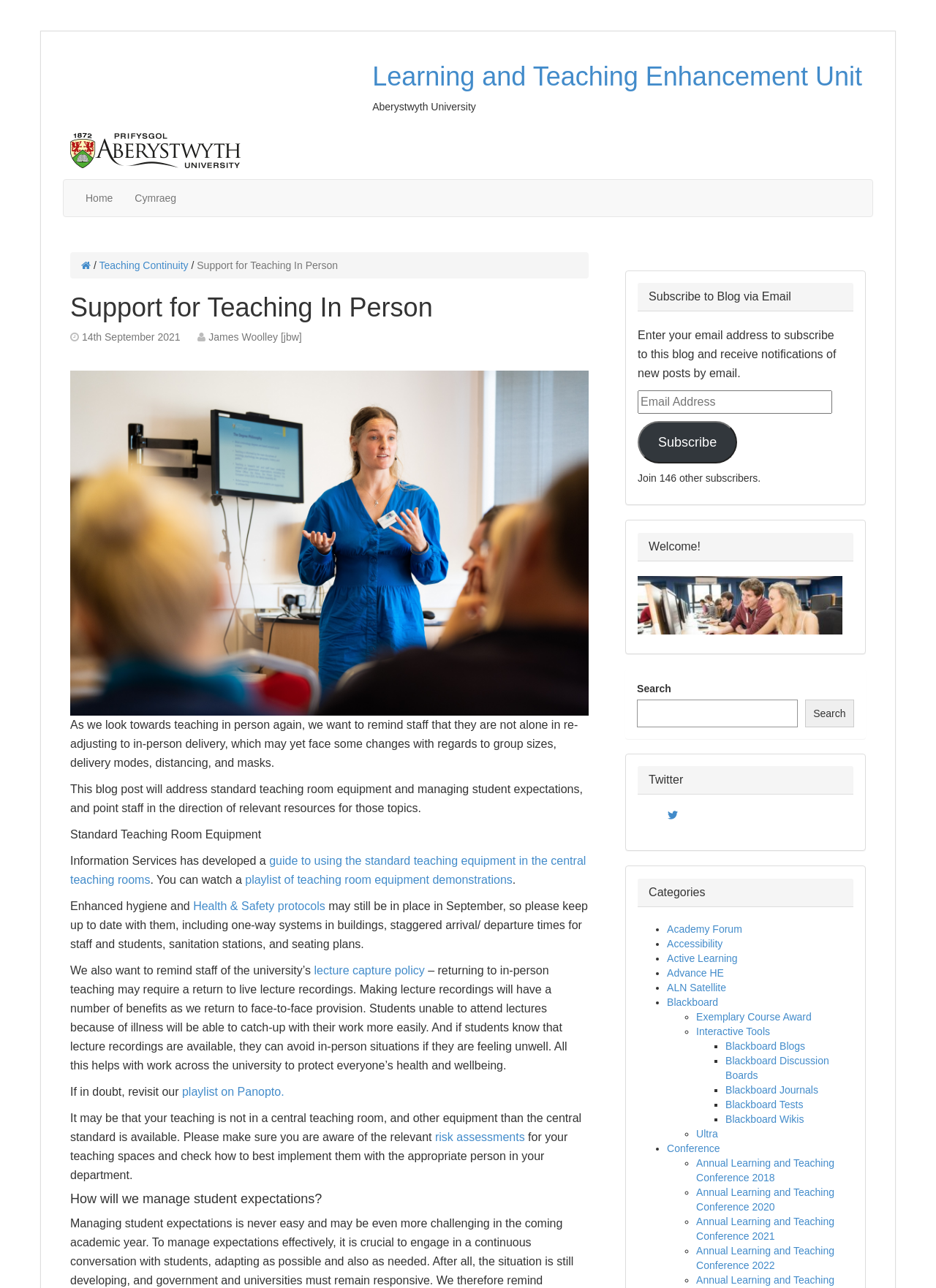Extract the bounding box coordinates of the UI element described: "Conference". Provide the coordinates in the format [left, top, right, bottom] with values ranging from 0 to 1.

[0.713, 0.887, 0.769, 0.896]